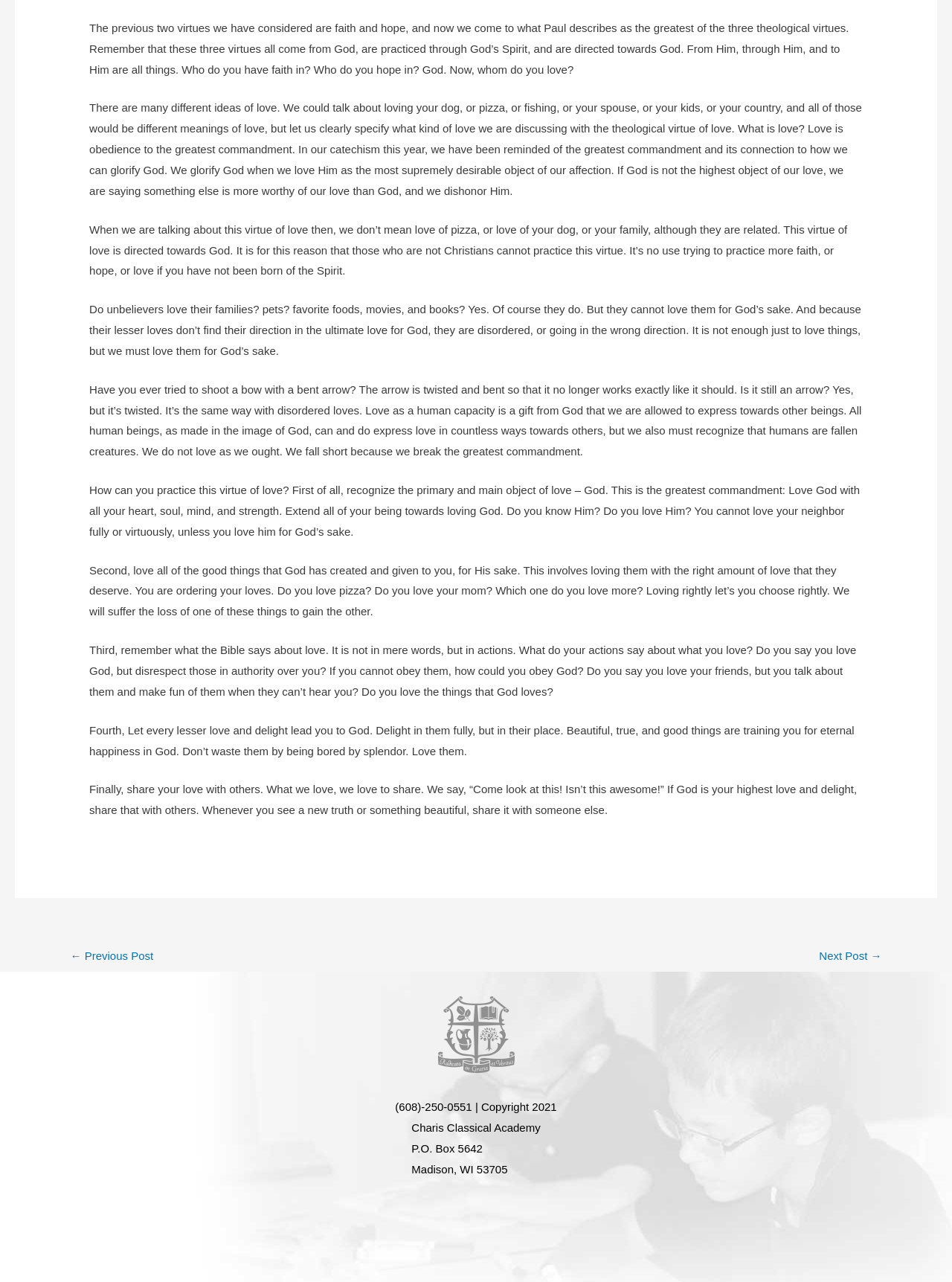Please provide the bounding box coordinate of the region that matches the element description: Kinepolis Hasselt. Coordinates should be in the format (top-left x, top-left y, bottom-right x, bottom-right y) and all values should be between 0 and 1.

None